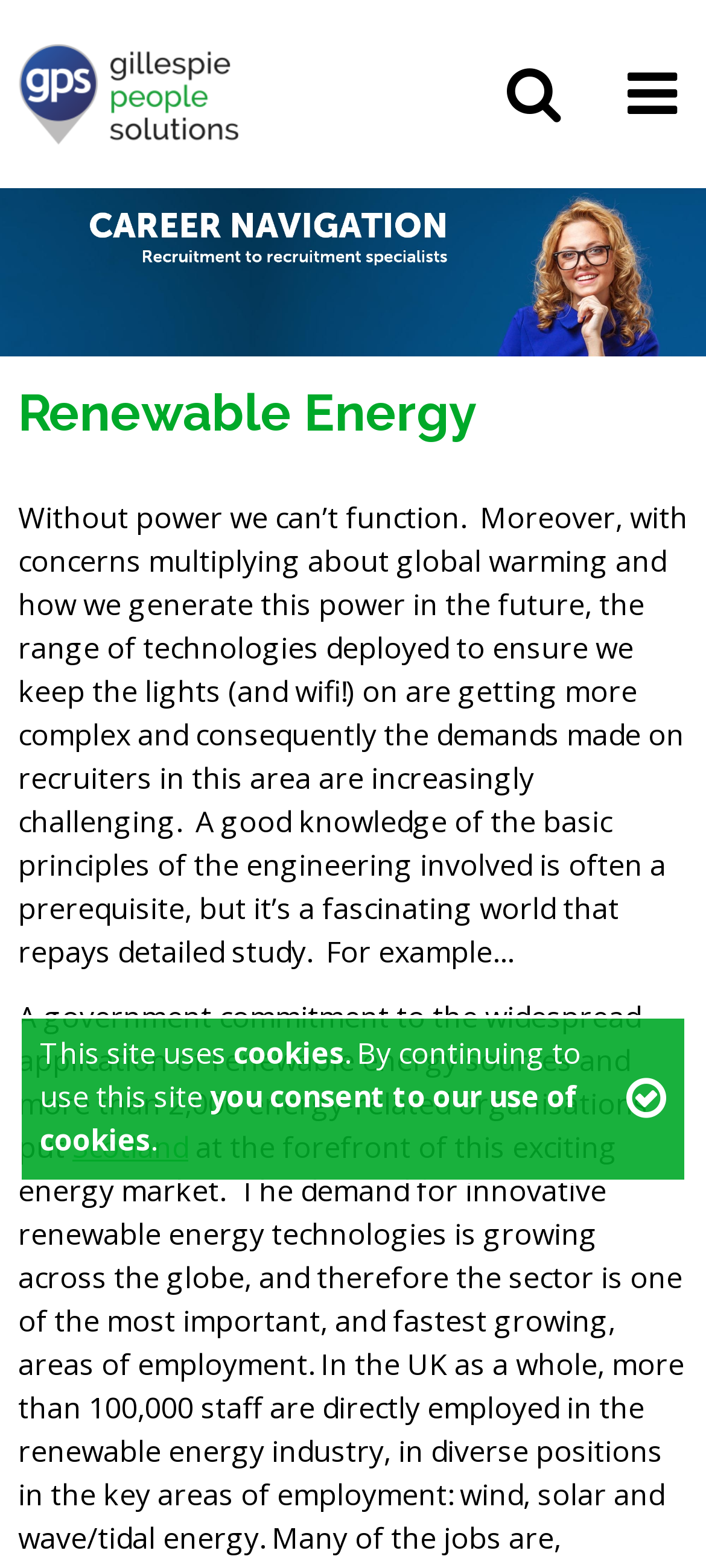What is the purpose of recruiters in the renewable energy area?
Provide a concise answer using a single word or phrase based on the image.

To have good knowledge of engineering principles